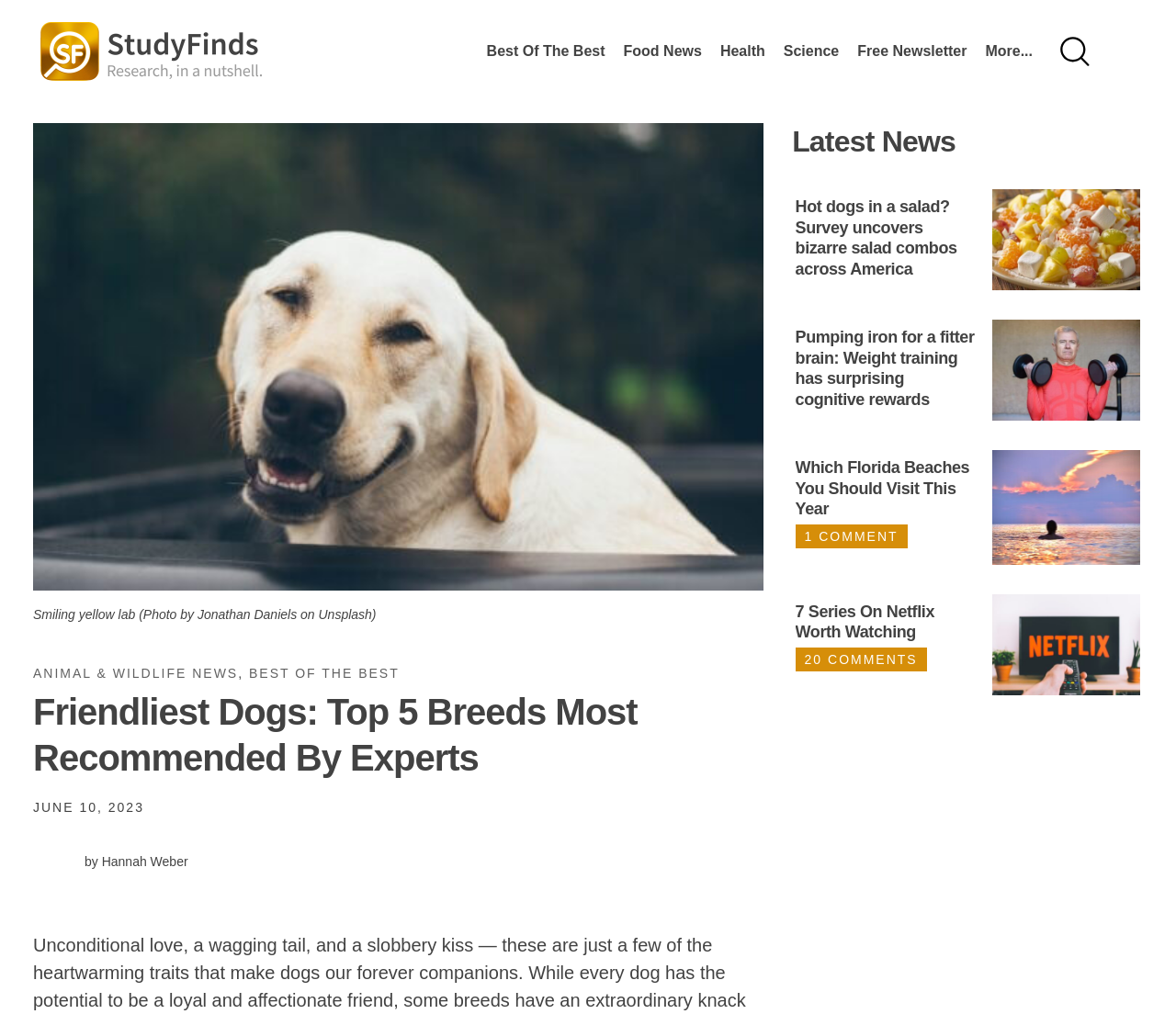Using the format (top-left x, top-left y, bottom-right x, bottom-right y), and given the element description, identify the bounding box coordinates within the screenshot: More...

[0.838, 0.043, 0.878, 0.058]